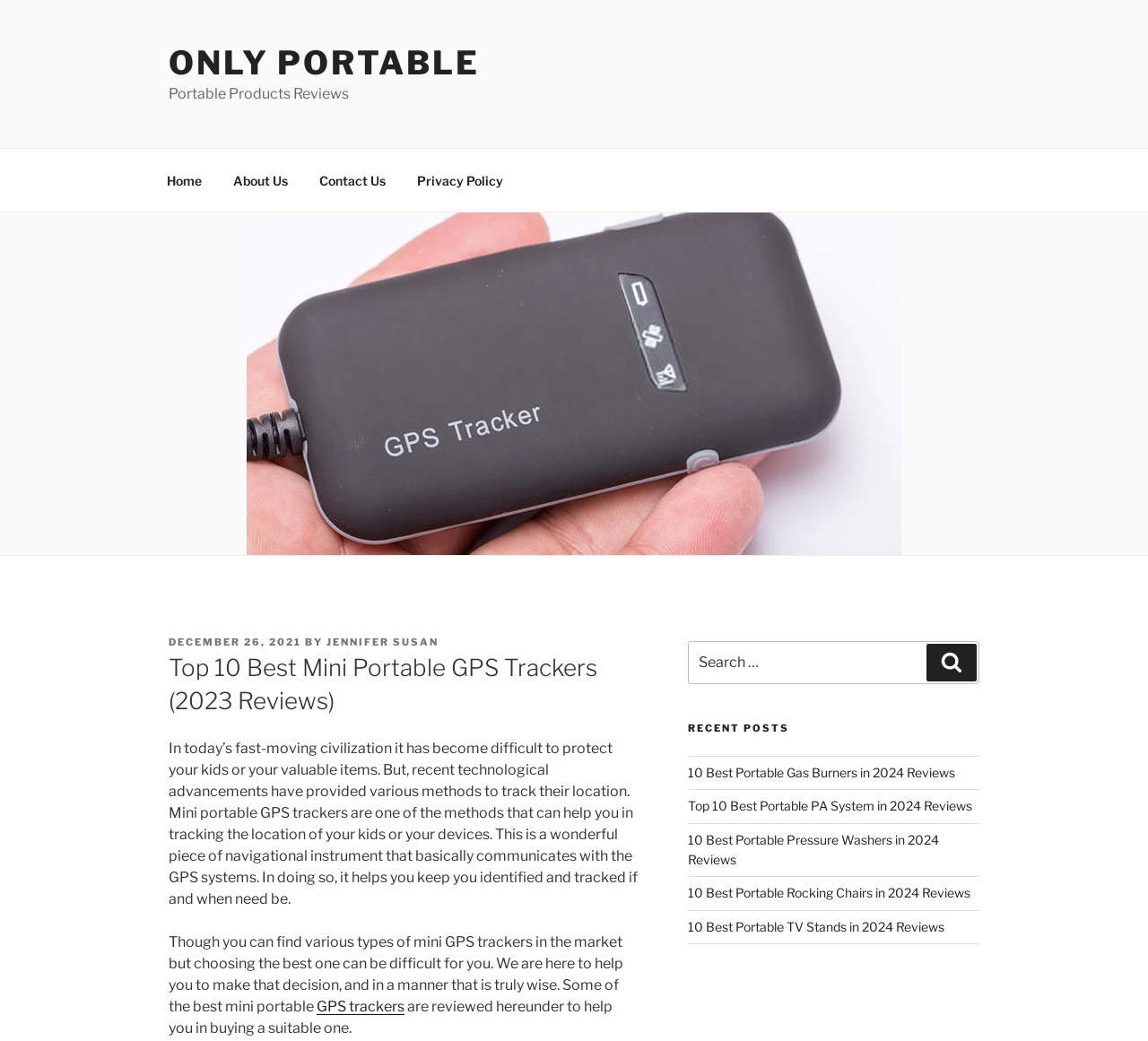Identify the bounding box coordinates of the element that should be clicked to fulfill this task: "Click on the 'Home' link". The coordinates should be provided as four float numbers between 0 and 1, i.e., [left, top, right, bottom].

[0.131, 0.152, 0.189, 0.194]